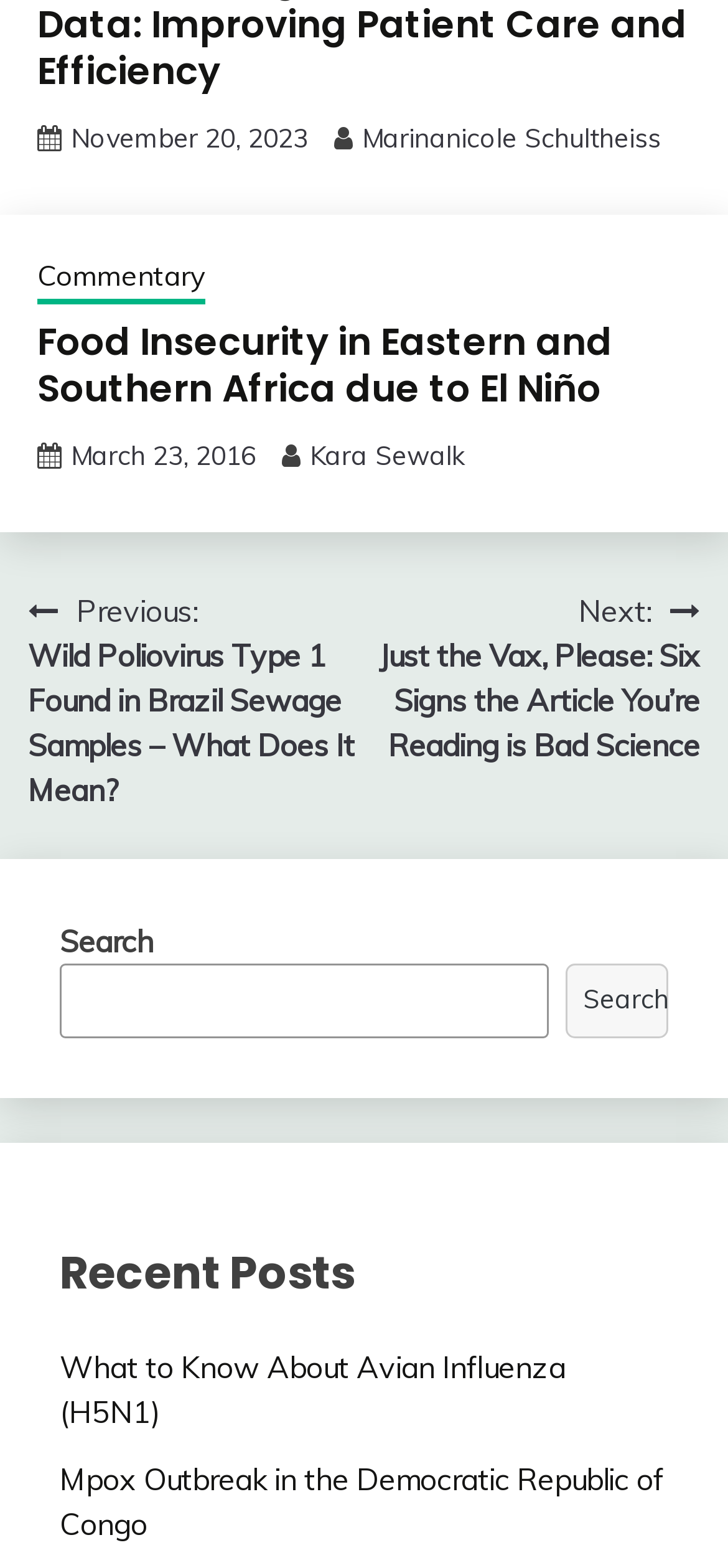Examine the image and give a thorough answer to the following question:
How many recent posts are listed?

There are two links listed under the 'Recent Posts' heading, which are 'What to Know About Avian Influenza (H5N1)' and 'Mpox Outbreak in the Democratic Republic of Congo'.